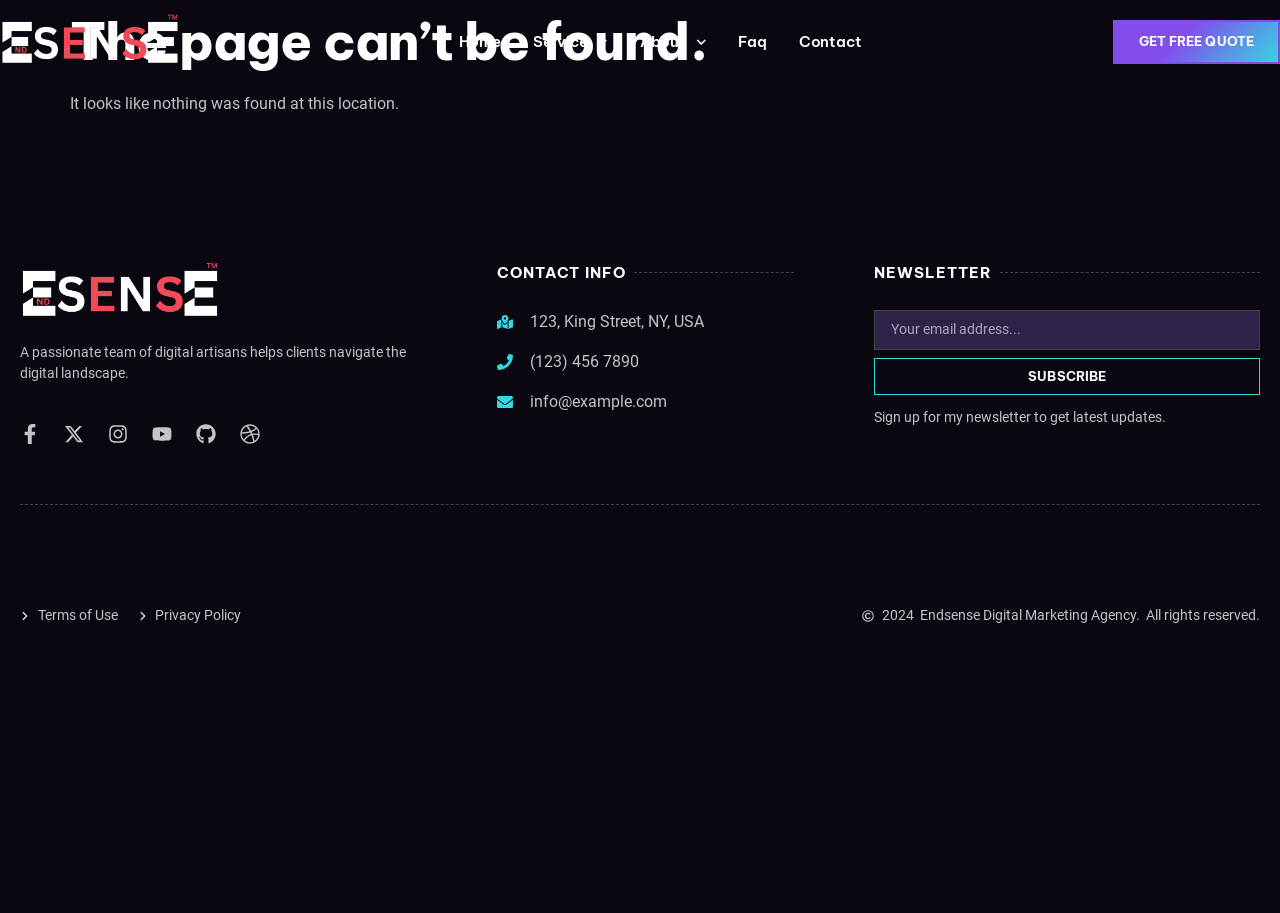Please find and provide the title of the webpage.

The page can’t be found.